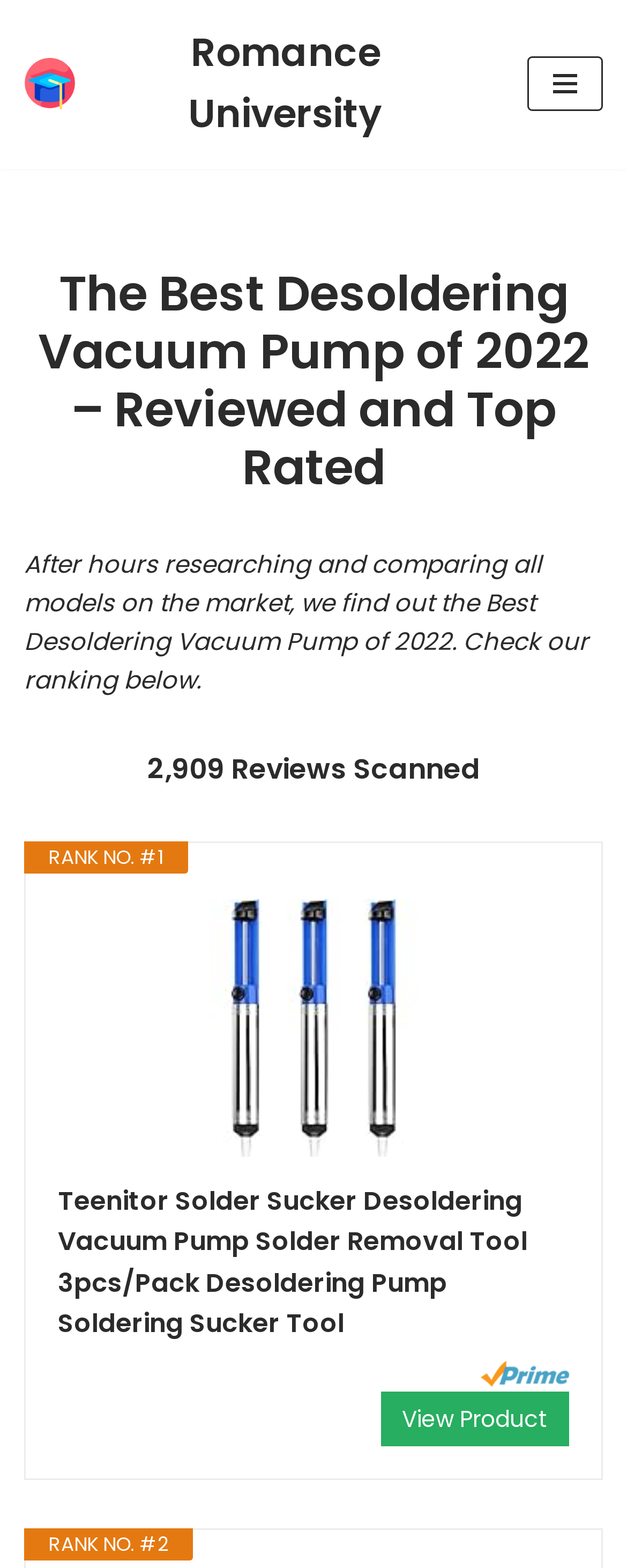Determine the main headline from the webpage and extract its text.

The Best Desoldering Vacuum Pump of 2022 – Reviewed and Top Rated